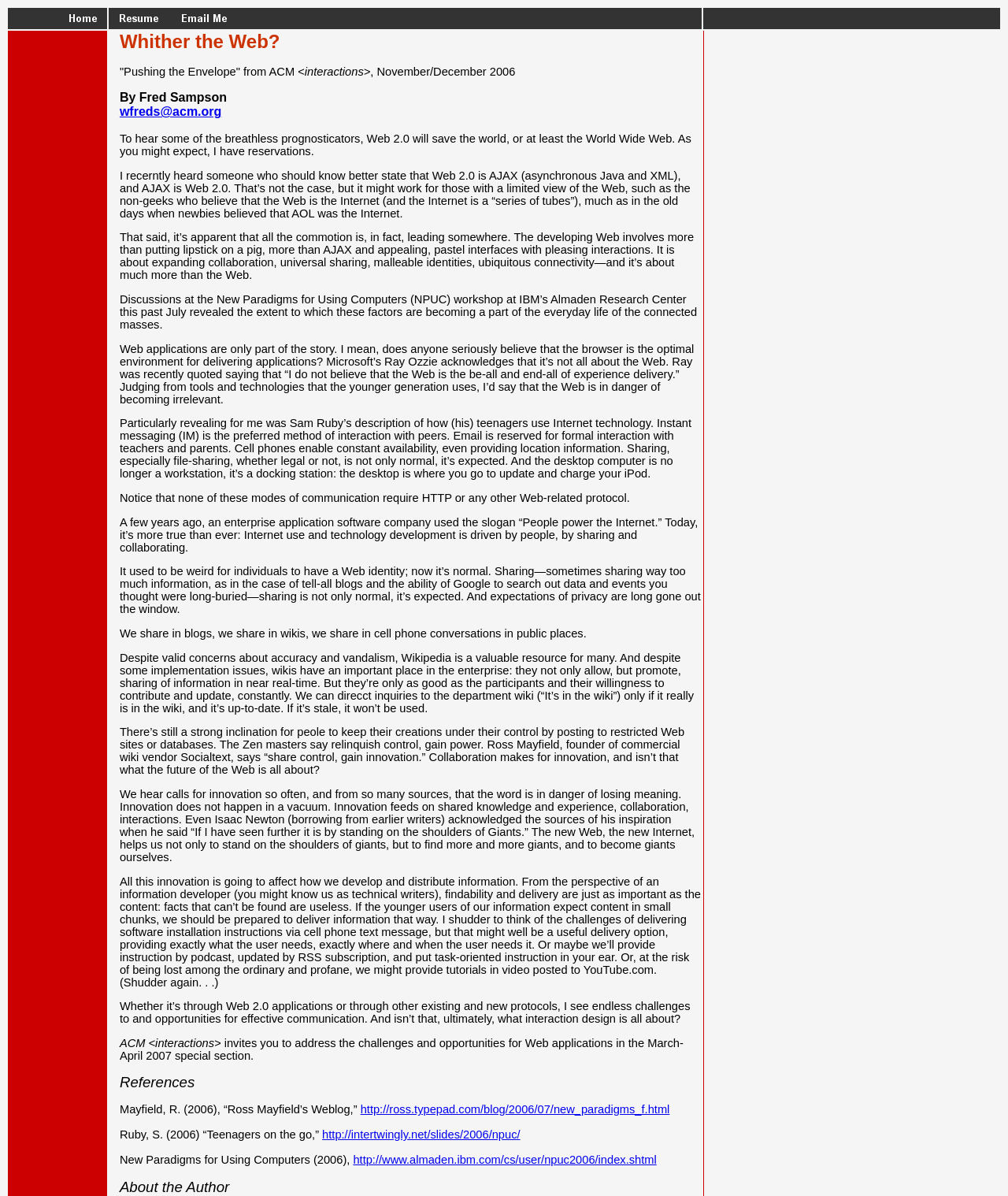What is the name of the founder of commercial wiki vendor Socialtext?
Refer to the image and respond with a one-word or short-phrase answer.

Ross Mayfield